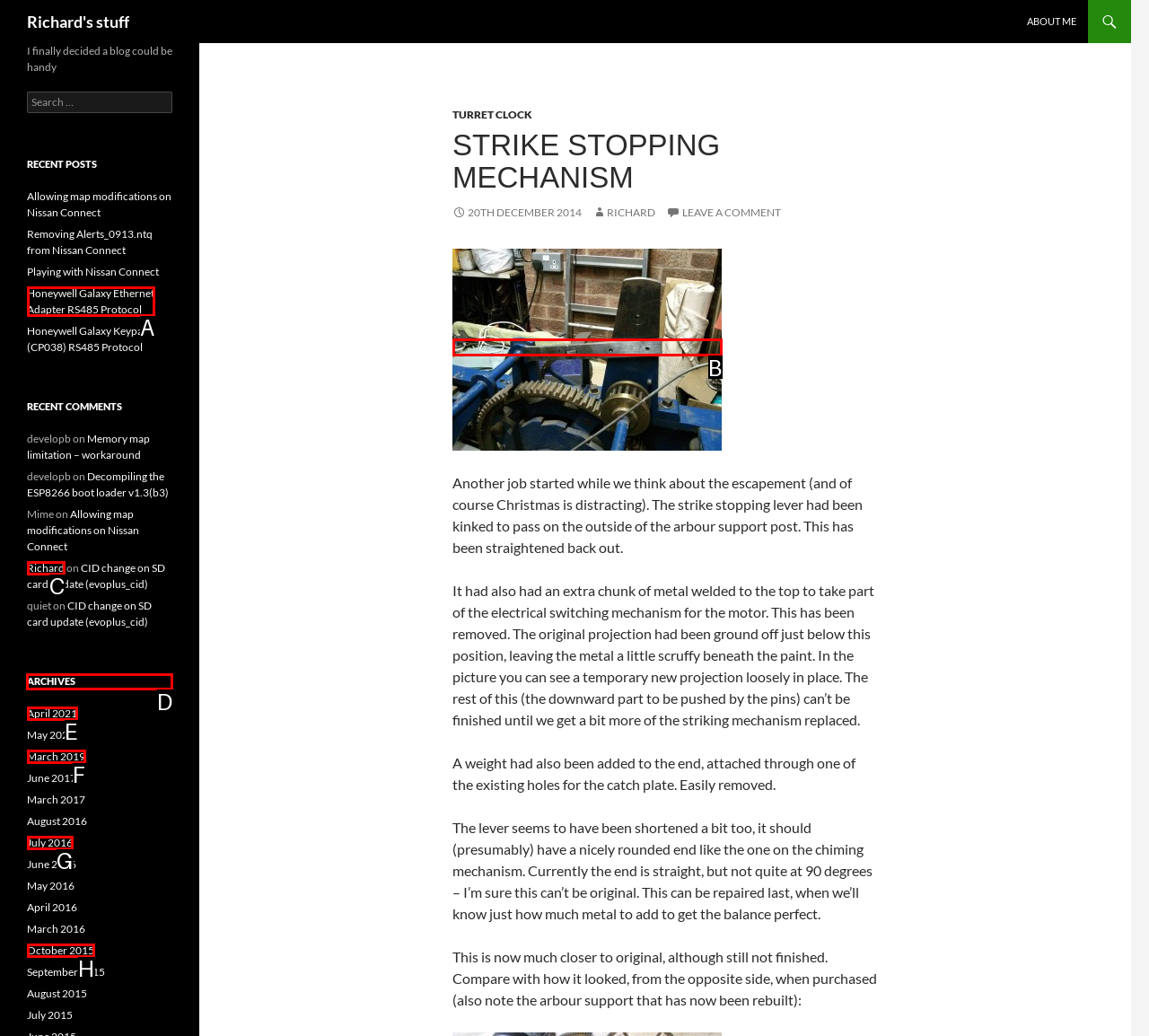Determine the right option to click to perform this task: View archives
Answer with the correct letter from the given choices directly.

D